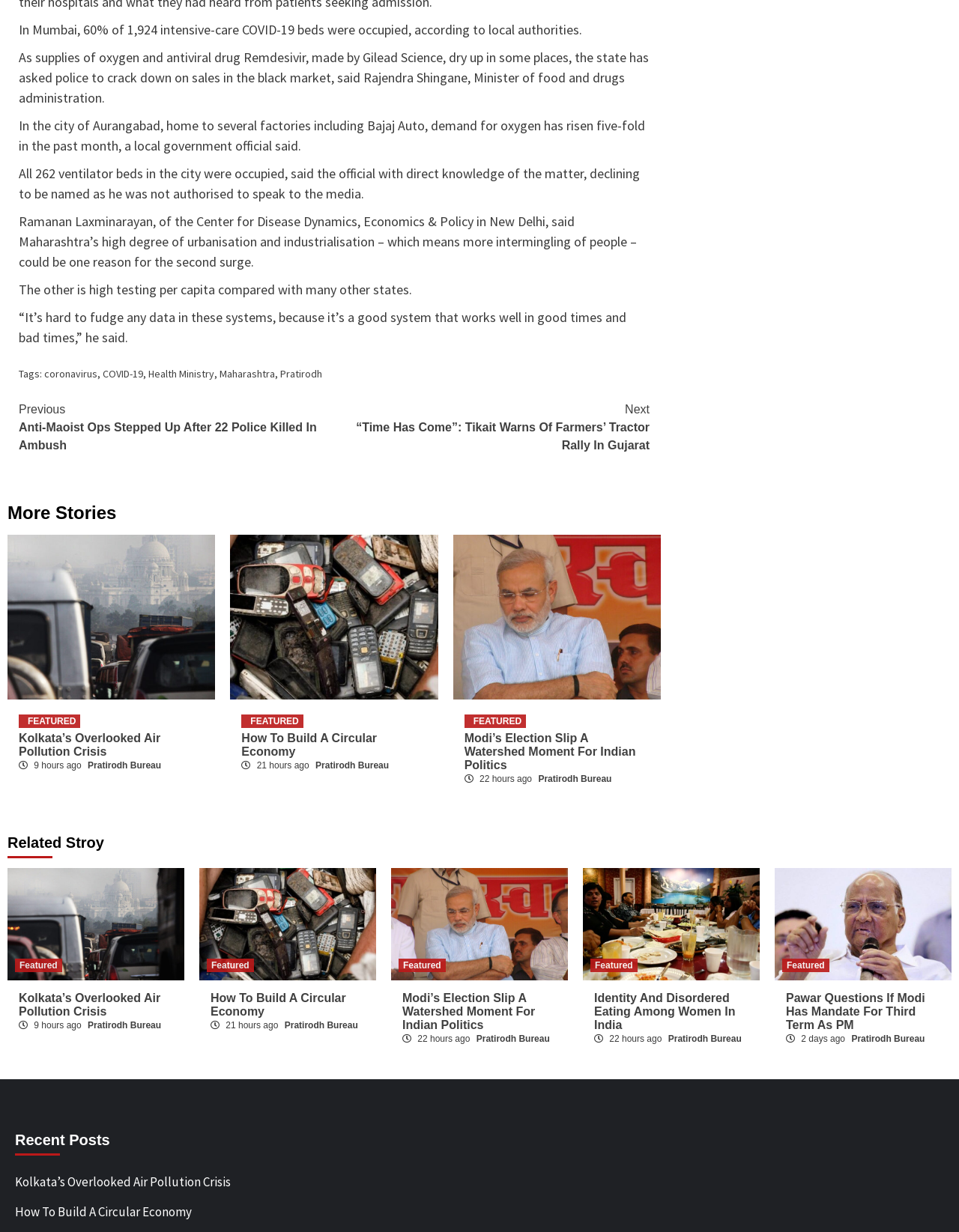Answer this question using a single word or a brief phrase:
How many ventilator beds are occupied in Aurangabad?

All 262